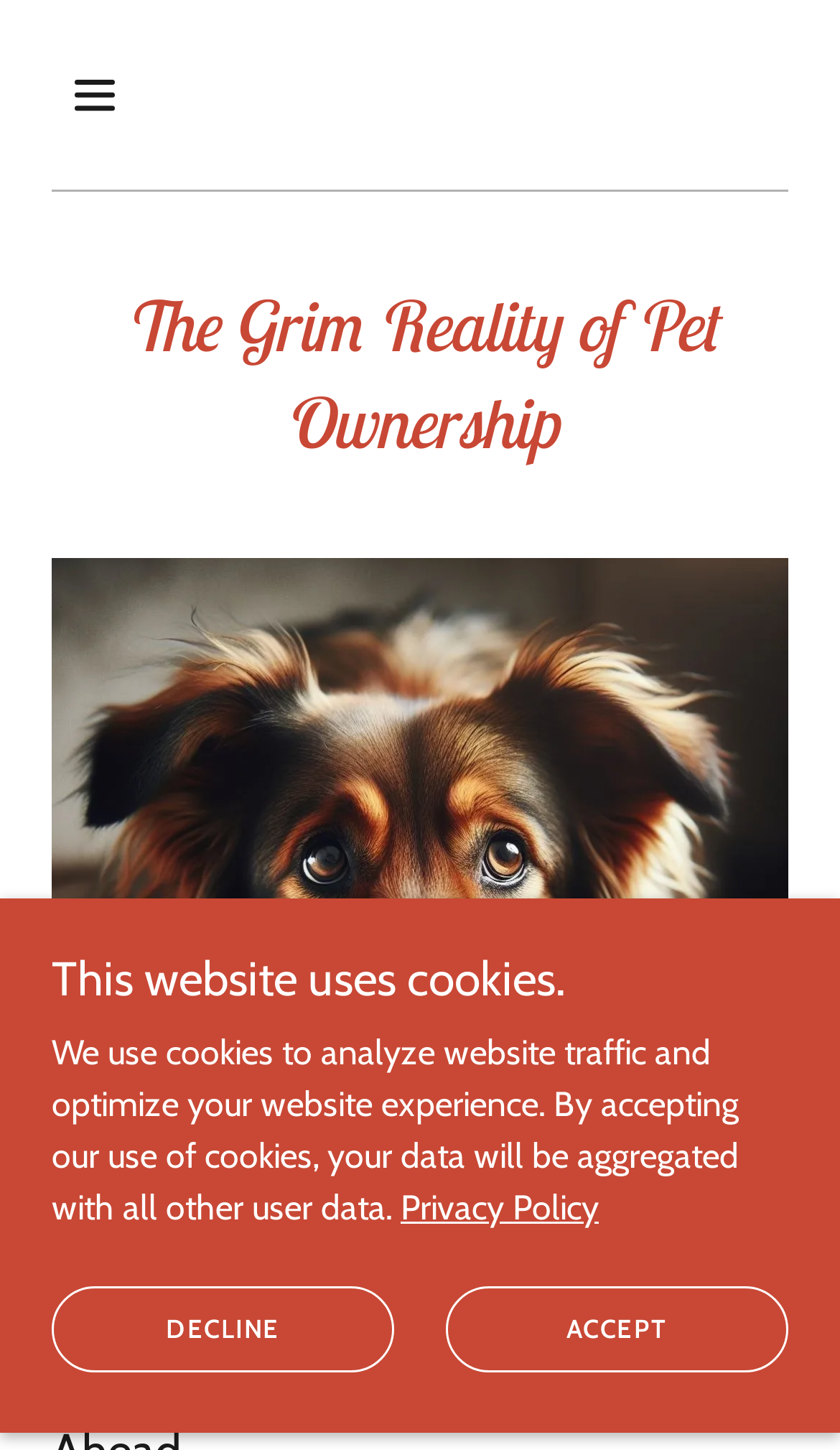What is the topic of the main article?
Based on the image, respond with a single word or phrase.

Pet ownership